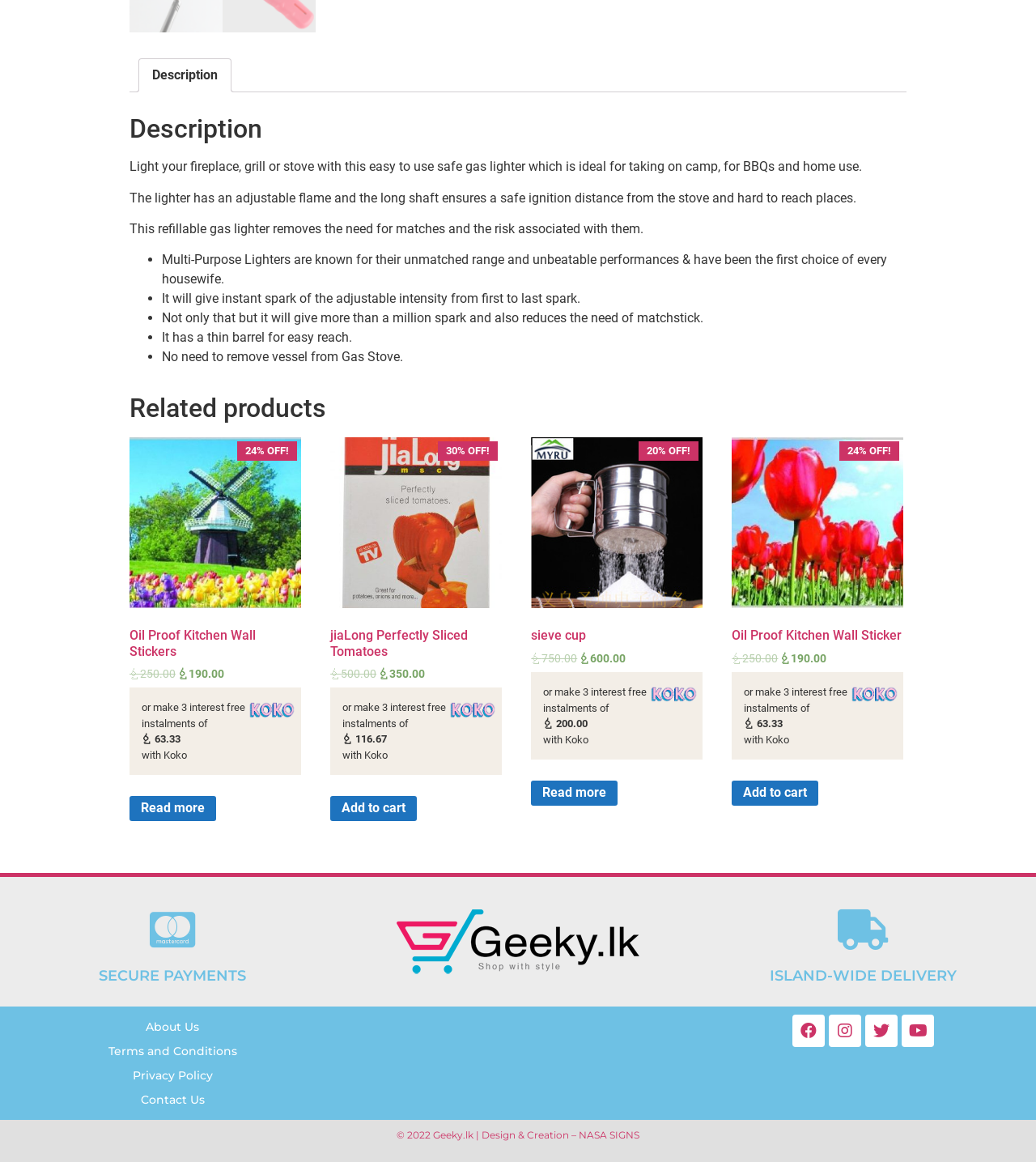Provide the bounding box coordinates of the section that needs to be clicked to accomplish the following instruction: "Click the 'Vote' button."

None